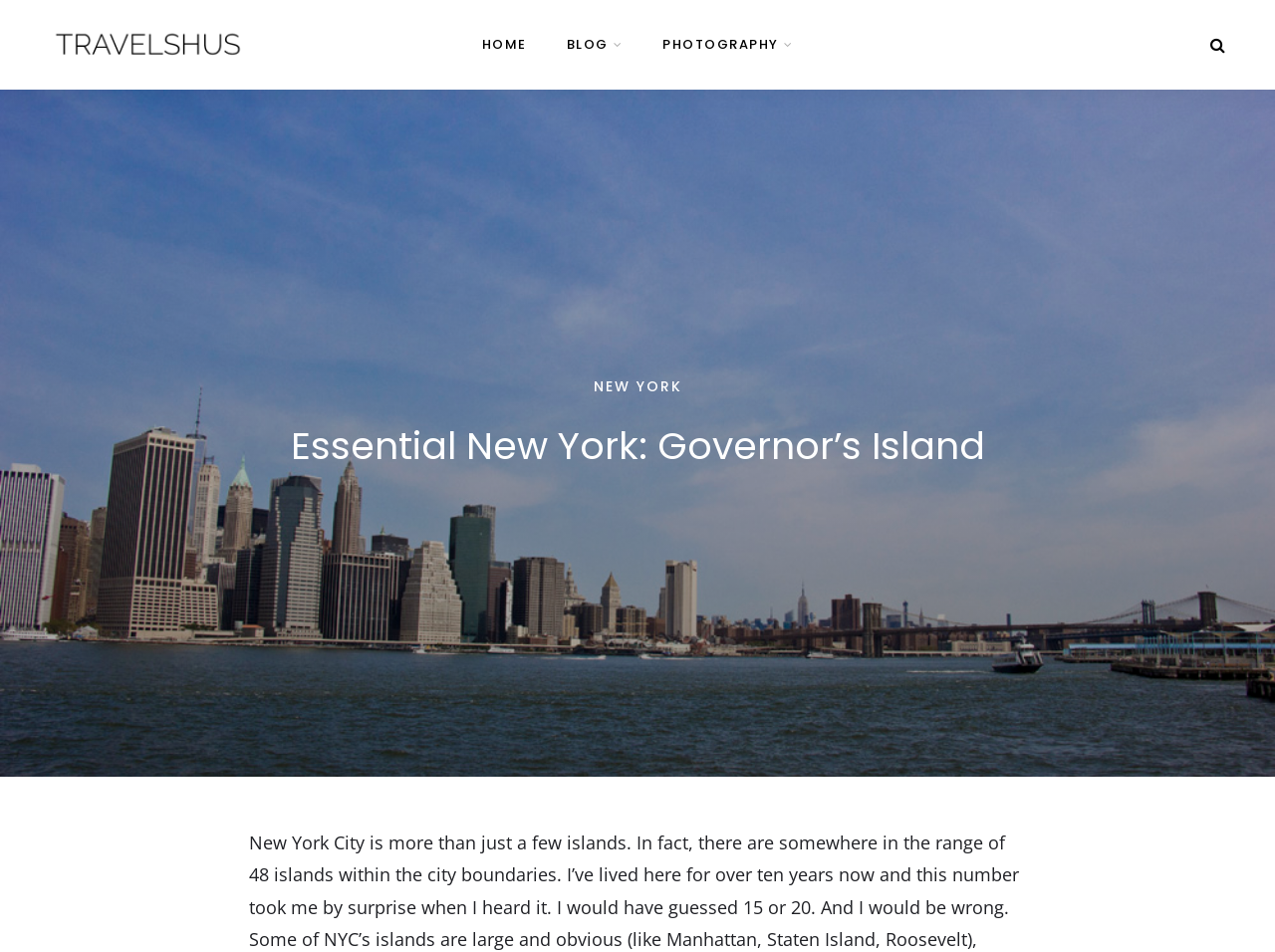Given the element description New York, identify the bounding box coordinates for the UI element on the webpage screenshot. The format should be (top-left x, top-left y, bottom-right x, bottom-right y), with values between 0 and 1.

[0.465, 0.396, 0.535, 0.417]